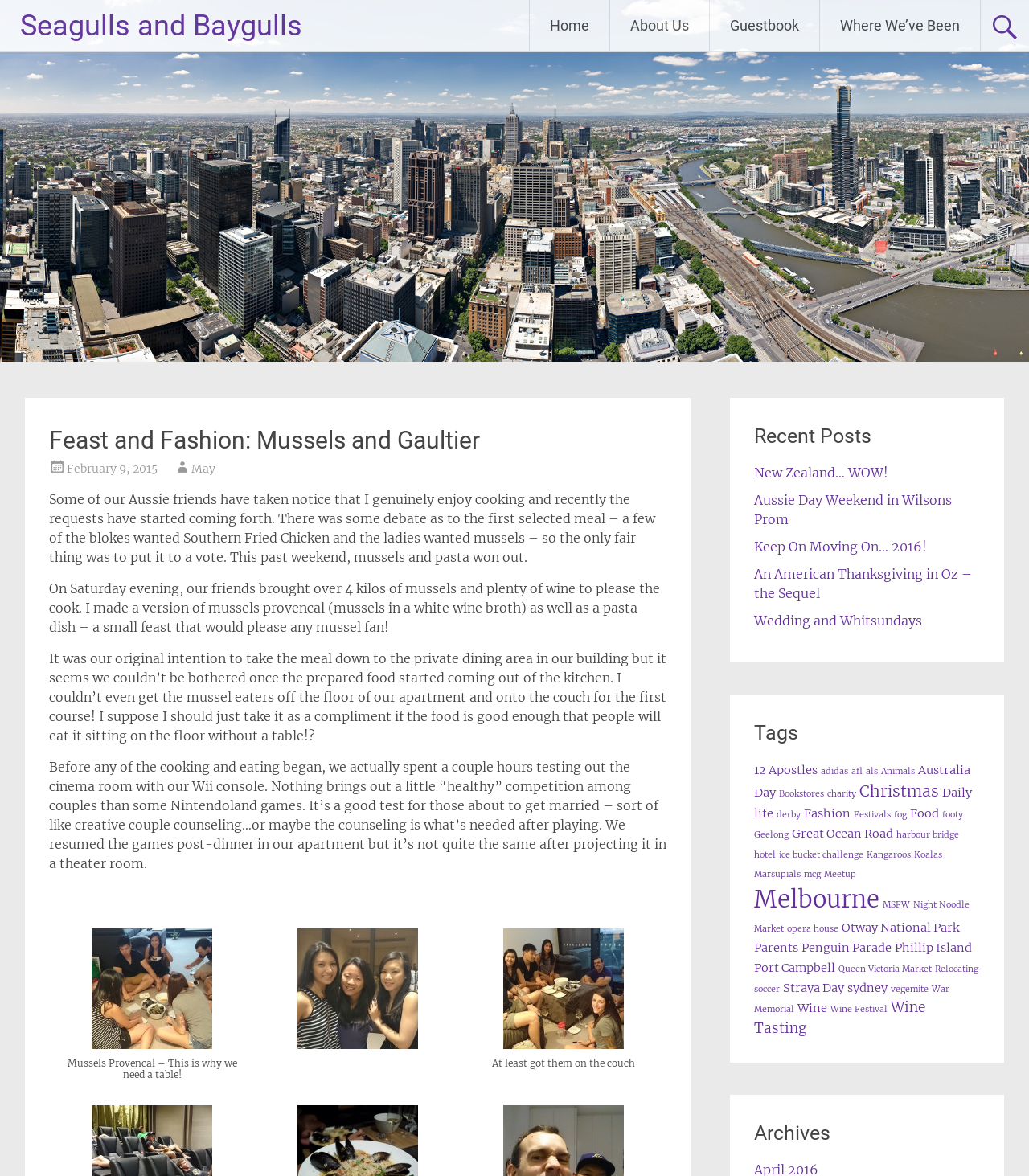Please determine the bounding box coordinates of the element's region to click for the following instruction: "Read the article 'Mussels Provencal – This is why we need a table!' ".

[0.054, 0.896, 0.242, 0.919]